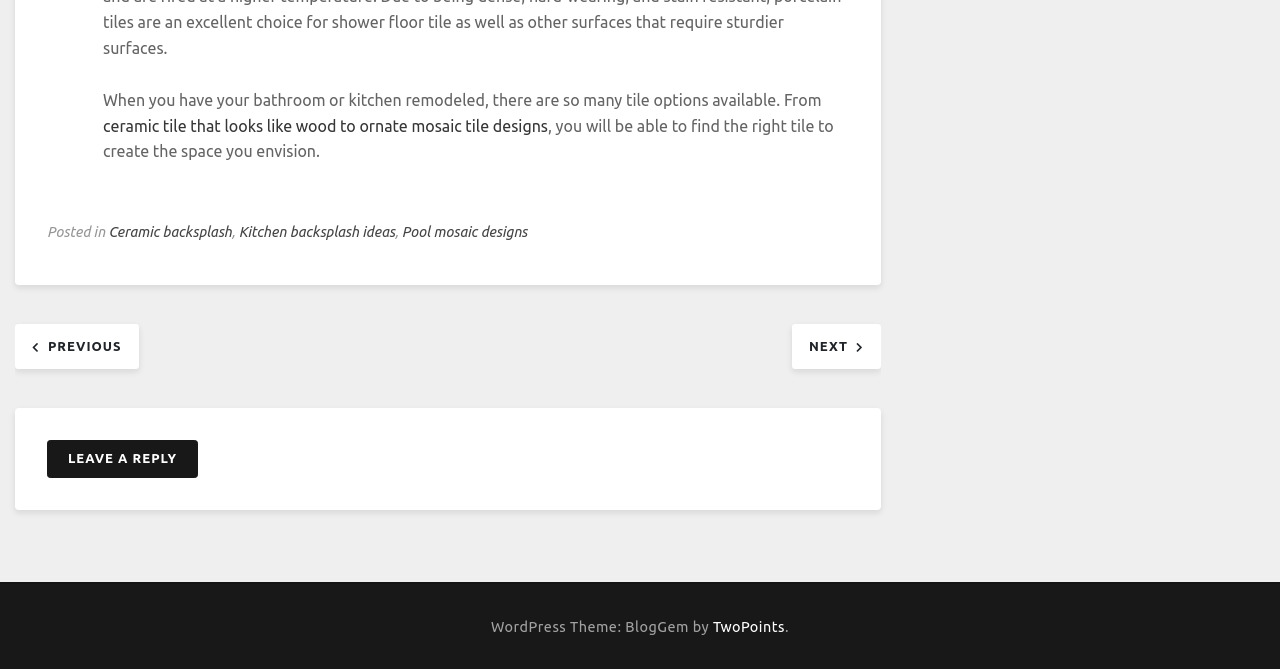What type of tile is mentioned in the text?
Provide an in-depth and detailed explanation in response to the question.

The text mentions 'ceramic tile that looks like wood' as one of the tile options available for bathroom or kitchen remodeling.